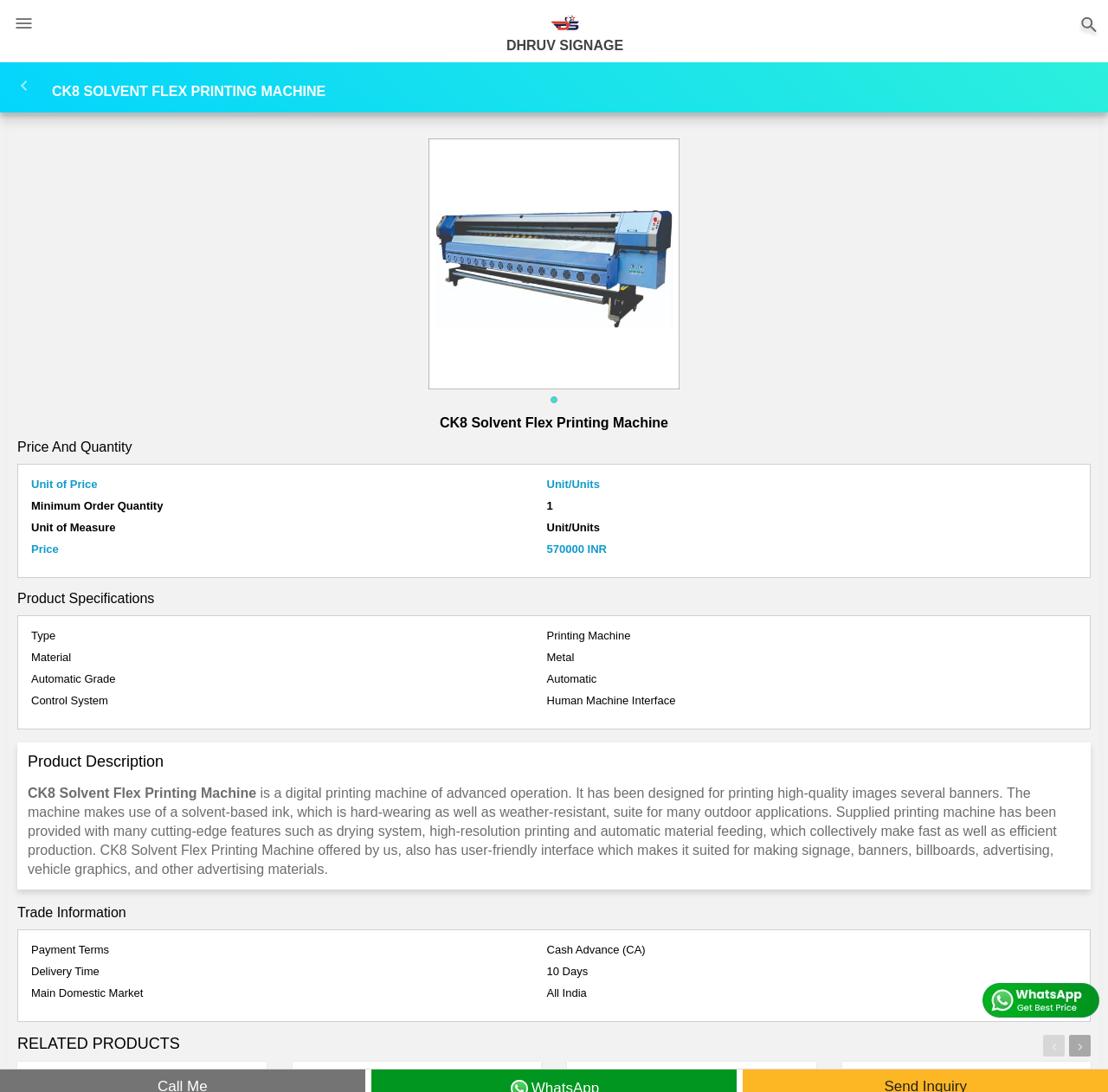Based on the description "DHRUV SIGNAGE", find the bounding box of the specified UI element.

[0.497, 0.013, 0.522, 0.026]